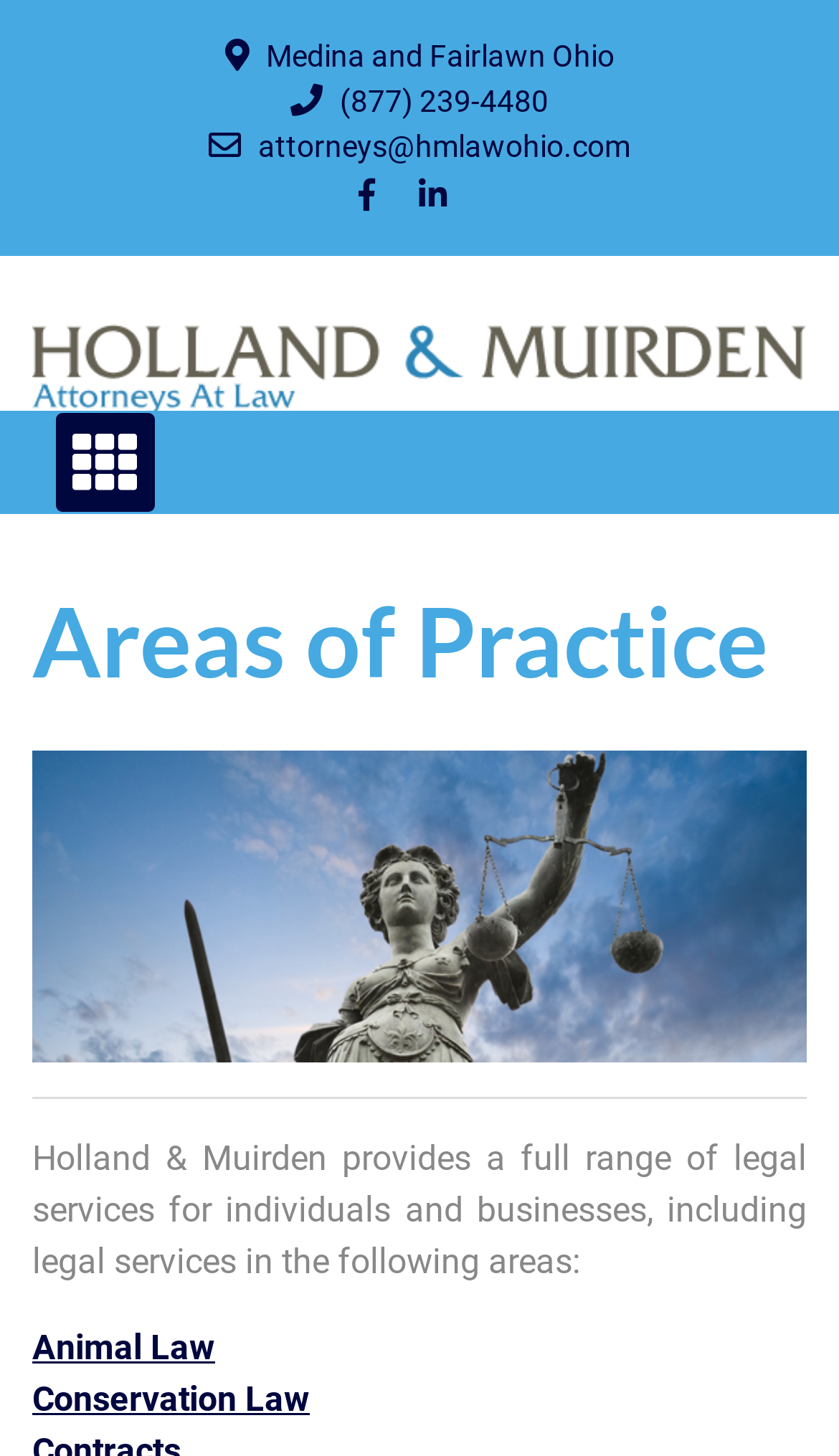What is the name of the law firm? Based on the screenshot, please respond with a single word or phrase.

Holland & Muirden, Attorneys at Law